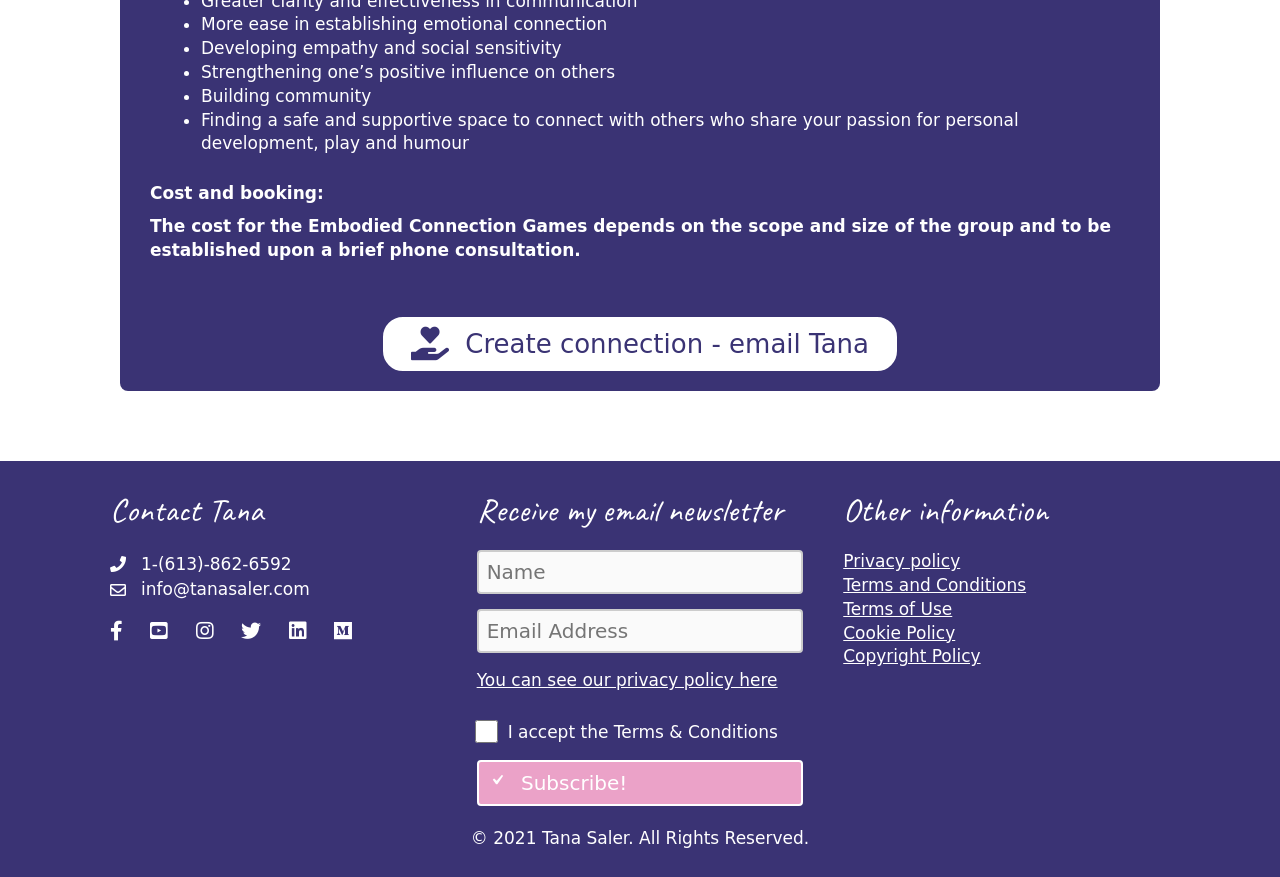Examine the image carefully and respond to the question with a detailed answer: 
What is the cost of Embodied Connection Games?

The cost of Embodied Connection Games depends on the scope and size of the group, and will be established upon a brief phone consultation.